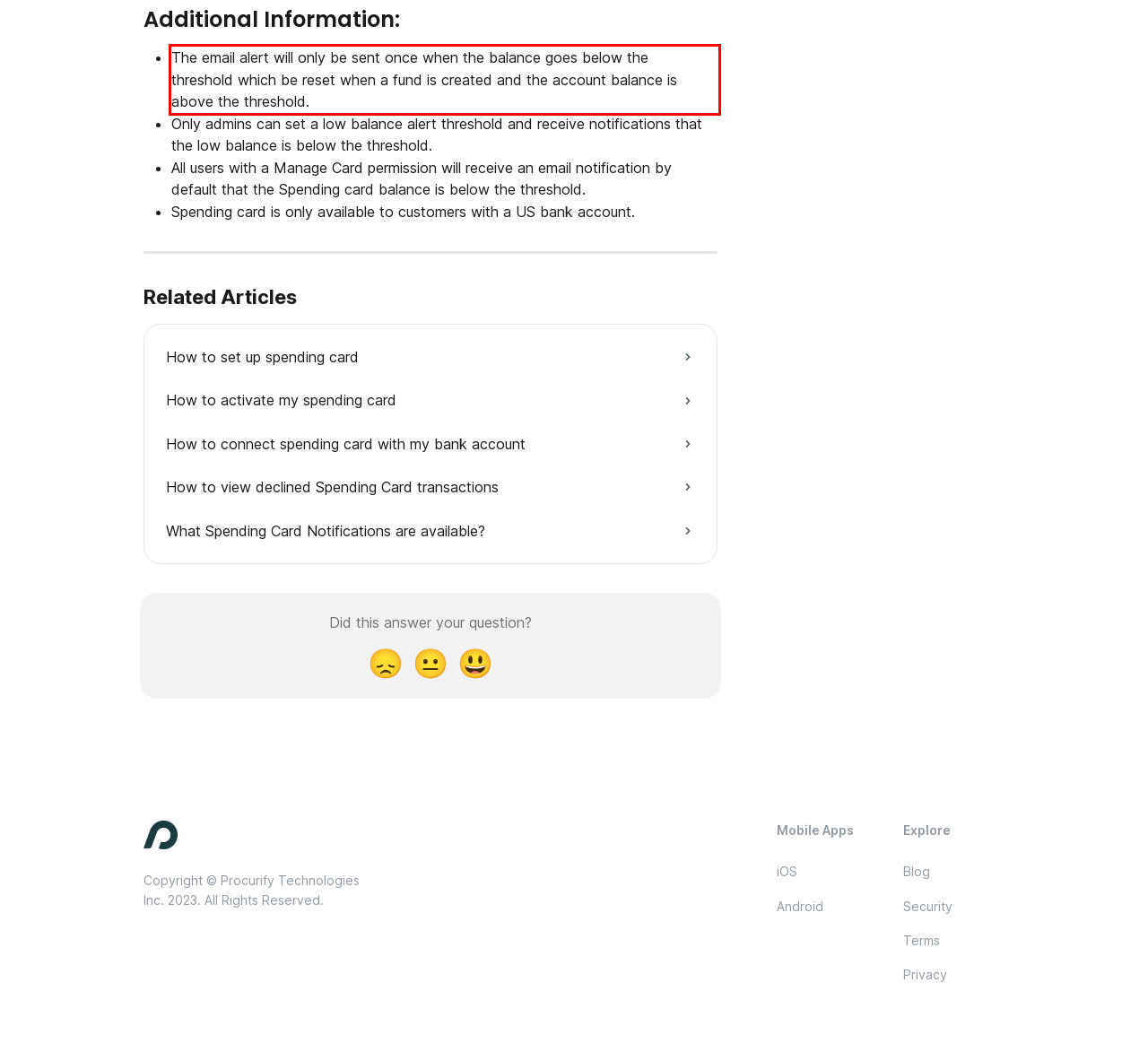You have a screenshot of a webpage with a UI element highlighted by a red bounding box. Use OCR to obtain the text within this highlighted area.

The email alert will only be sent once when the balance goes below the threshold which be reset when a fund is created and the account balance is above the threshold.